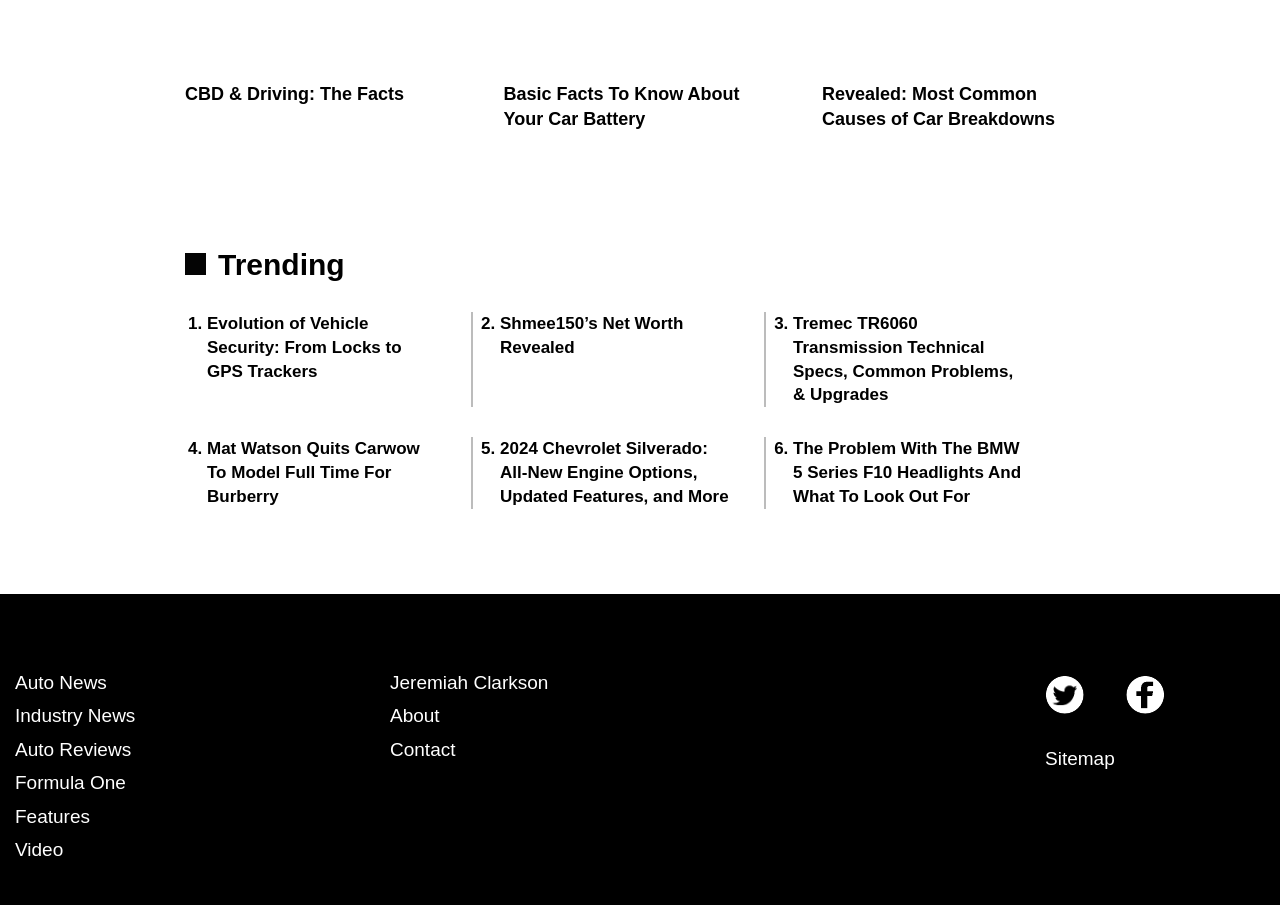Determine the bounding box coordinates of the section I need to click to execute the following instruction: "Follow the link to Twitter". Provide the coordinates as four float numbers between 0 and 1, i.e., [left, top, right, bottom].

[0.816, 0.745, 0.848, 0.79]